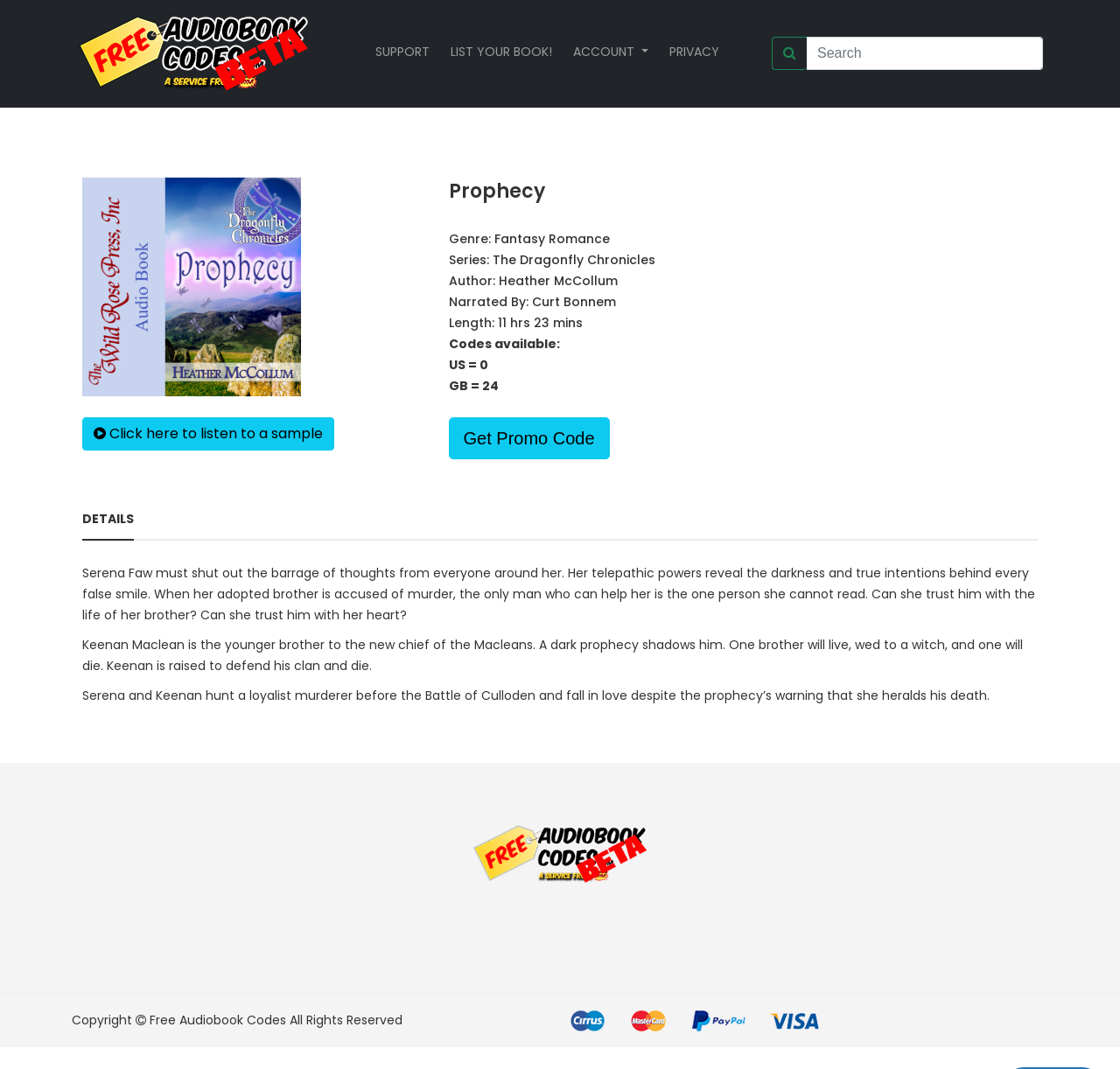Locate the bounding box coordinates of the clickable area needed to fulfill the instruction: "View book details".

[0.073, 0.467, 0.12, 0.504]